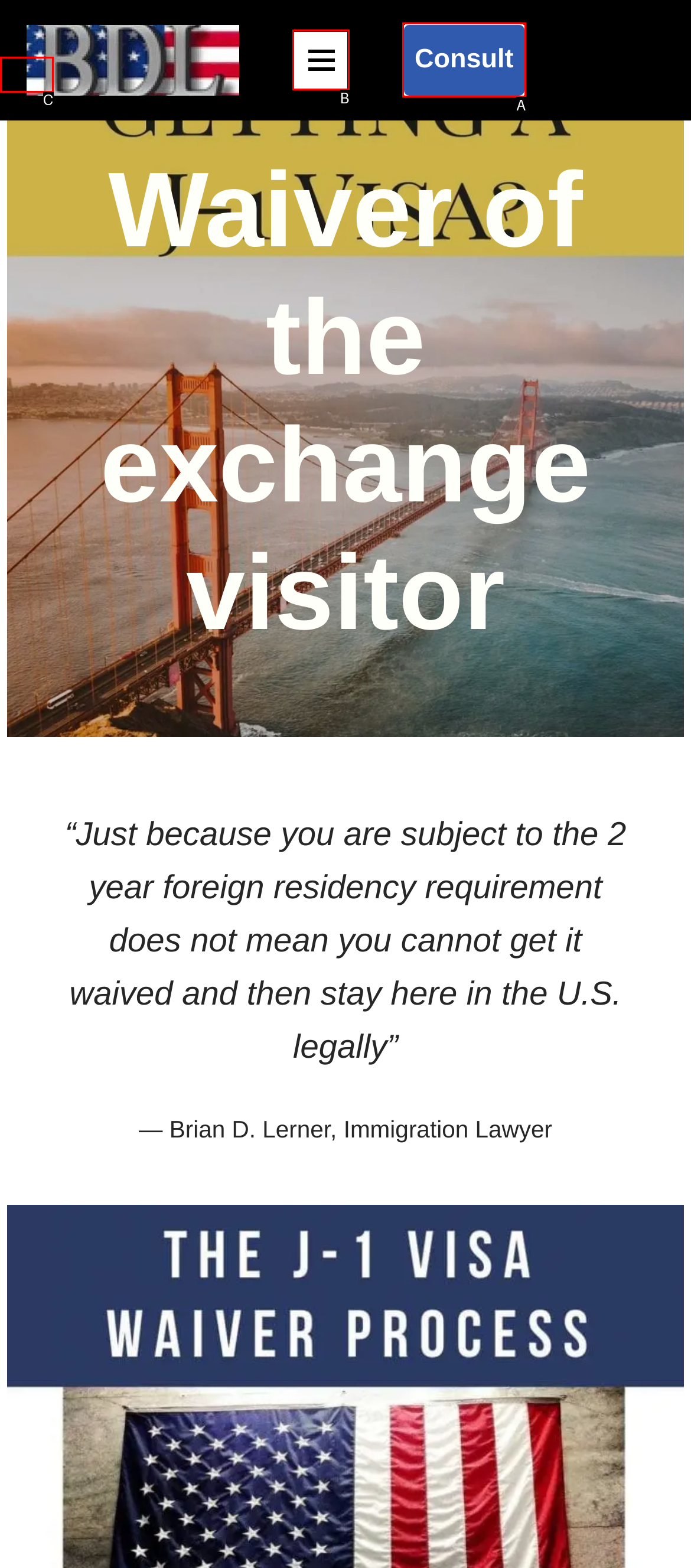Based on the description Skip to content, identify the most suitable HTML element from the options. Provide your answer as the corresponding letter.

C